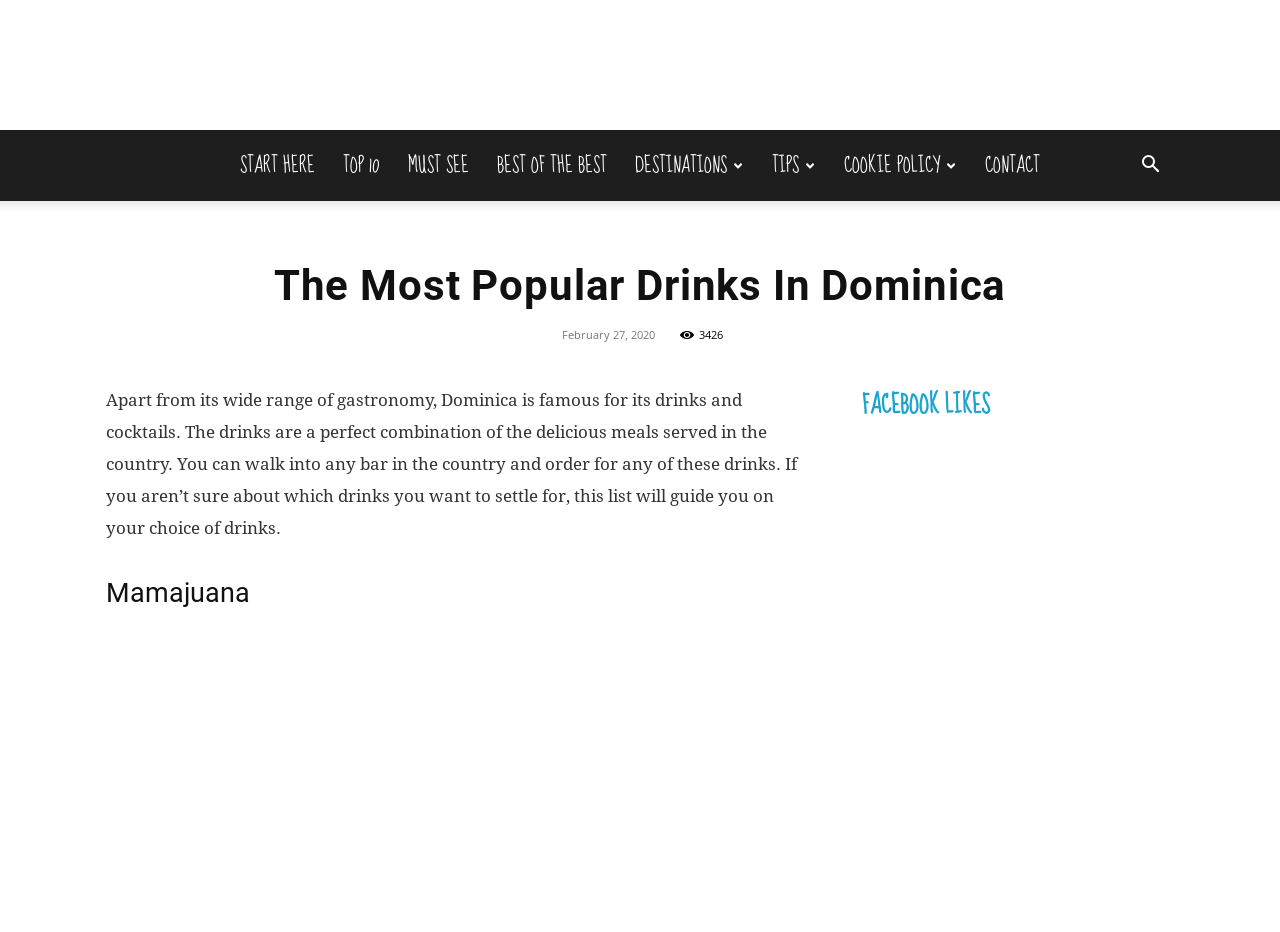How many links are in the top navigation bar?
Based on the image, provide your answer in one word or phrase.

8